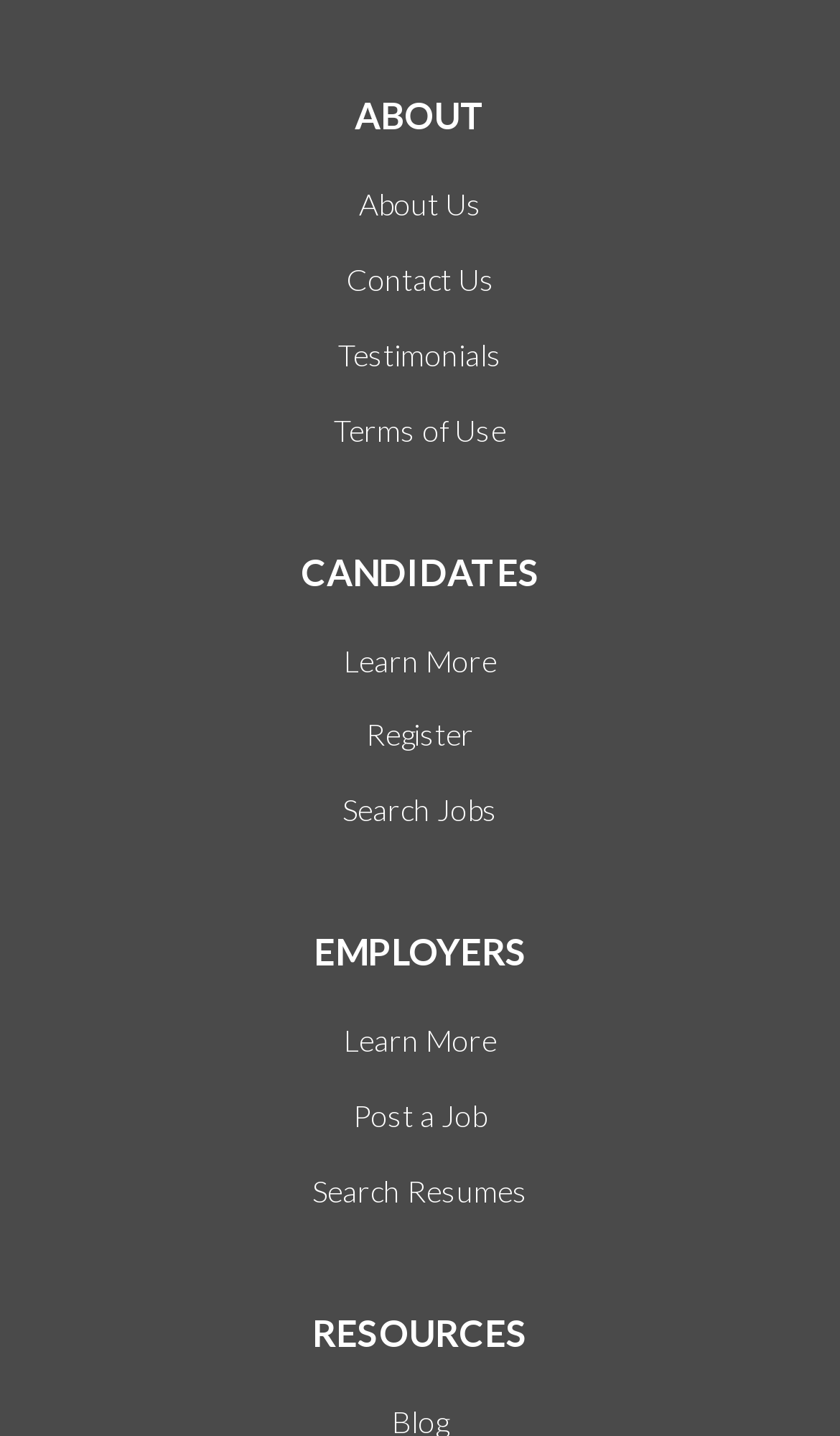Look at the image and write a detailed answer to the question: 
How many headings are there on the webpage?

By analyzing the webpage, I can see four headings: 'ABOUT', 'CANDIDATES', 'EMPLOYERS', and 'RESOURCES', each with its own set of links and subheadings.